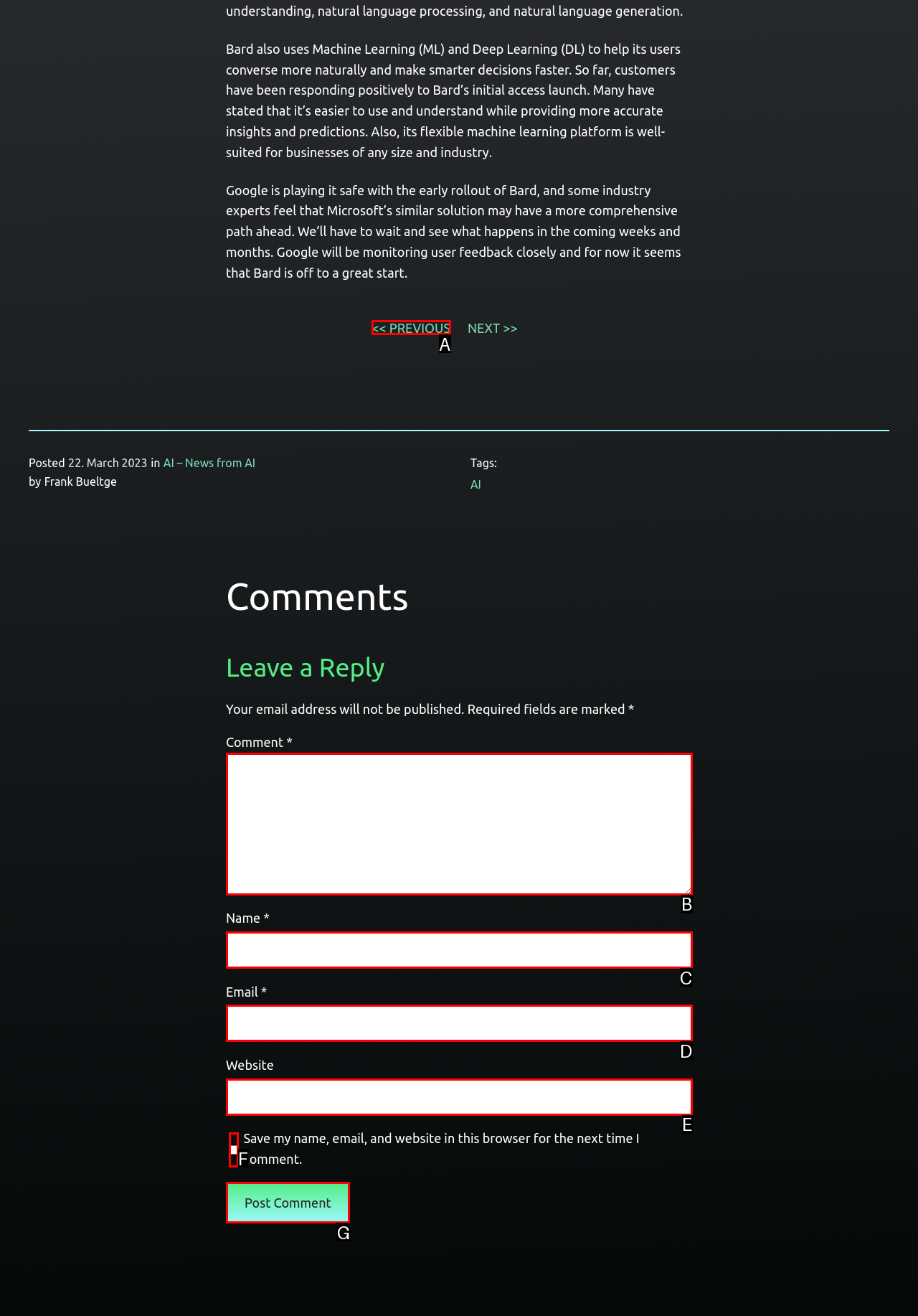Identify which option matches the following description: parent_node: Comment * name="e3c2013de6"
Answer by giving the letter of the correct option directly.

B